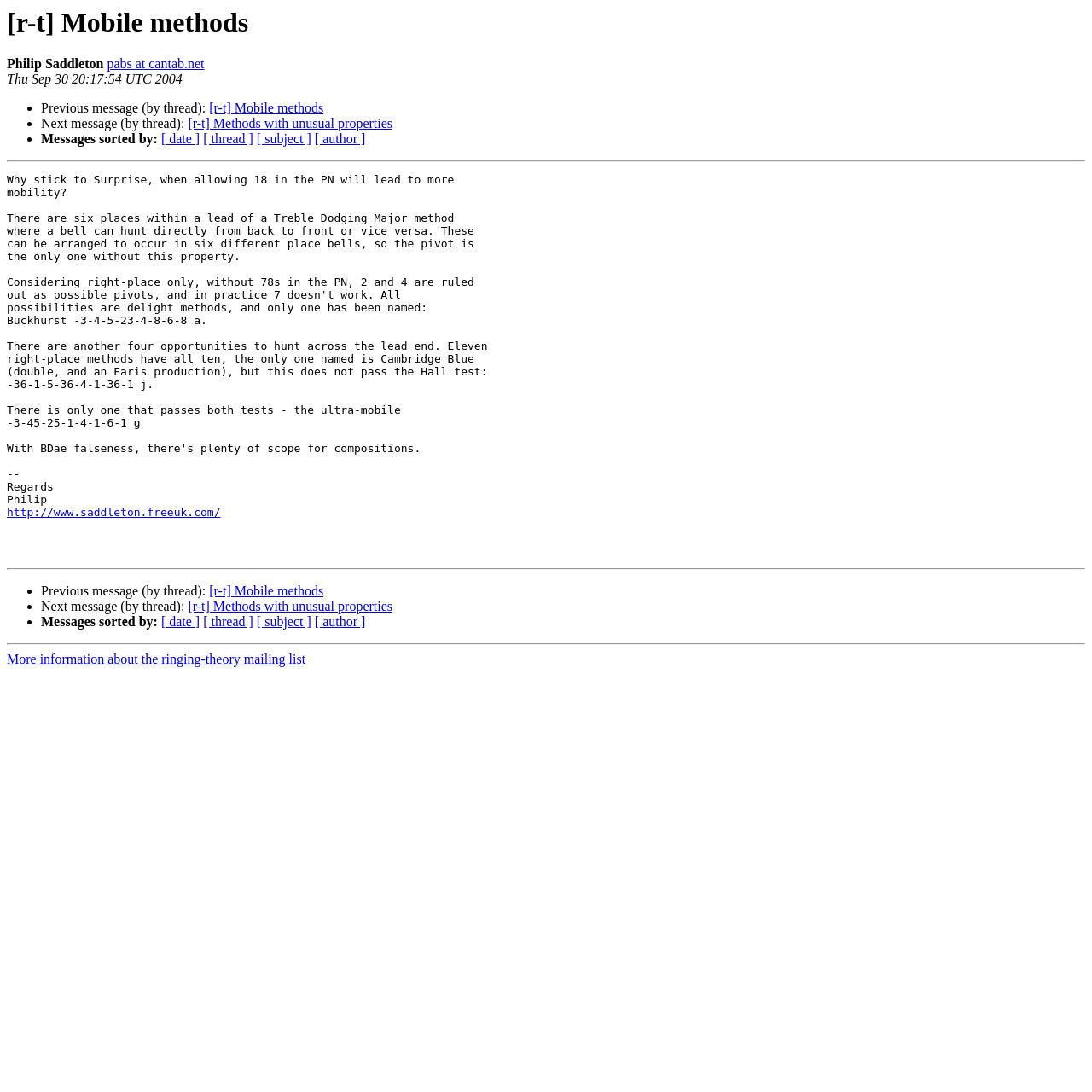Respond to the question below with a single word or phrase:
What is the URL of the author's website?

http://www.saddleton.freeuk.com/